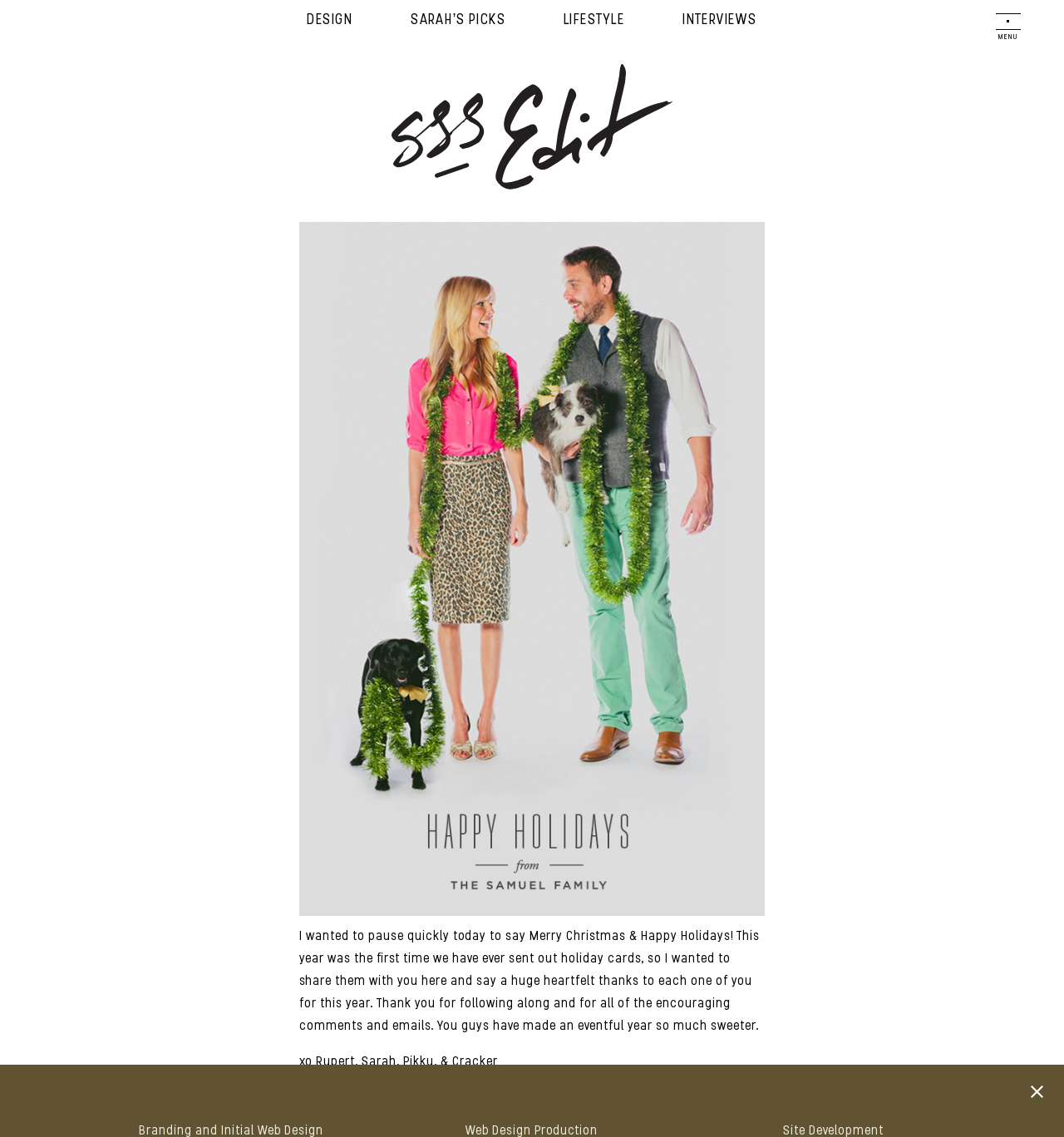What is the name of the author's blog or website section?
Please provide a single word or phrase as your answer based on the screenshot.

DESIGN